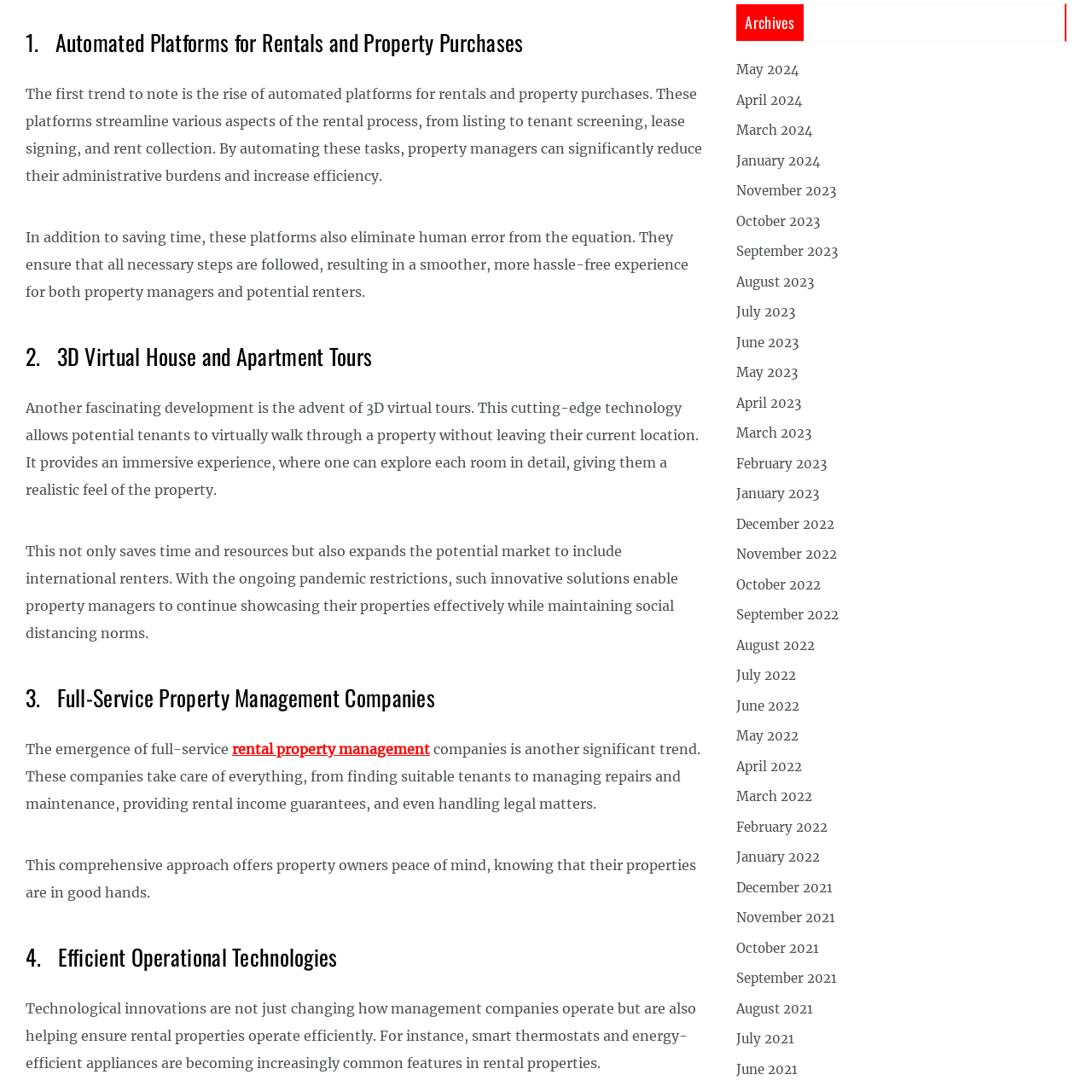What is the purpose of full-service property management companies?
From the details in the image, provide a complete and detailed answer to the question.

Full-service property management companies take care of everything, from finding suitable tenants to managing repairs and maintenance, providing rental income guarantees, and even handling legal matters, offering property owners peace of mind.